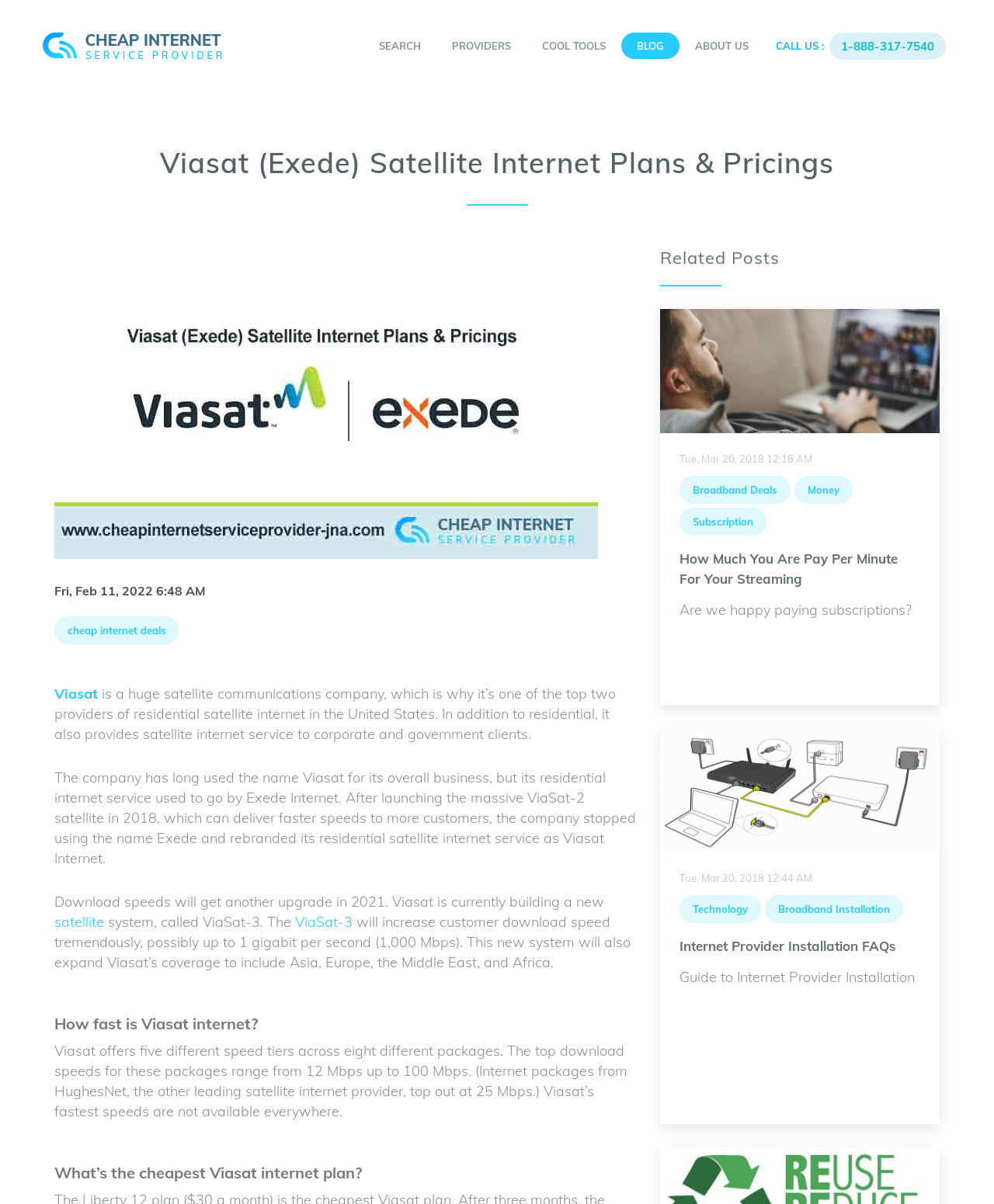Determine the coordinates of the bounding box for the clickable area needed to execute this instruction: "Click the 'SEARCH' link".

[0.366, 0.027, 0.439, 0.049]